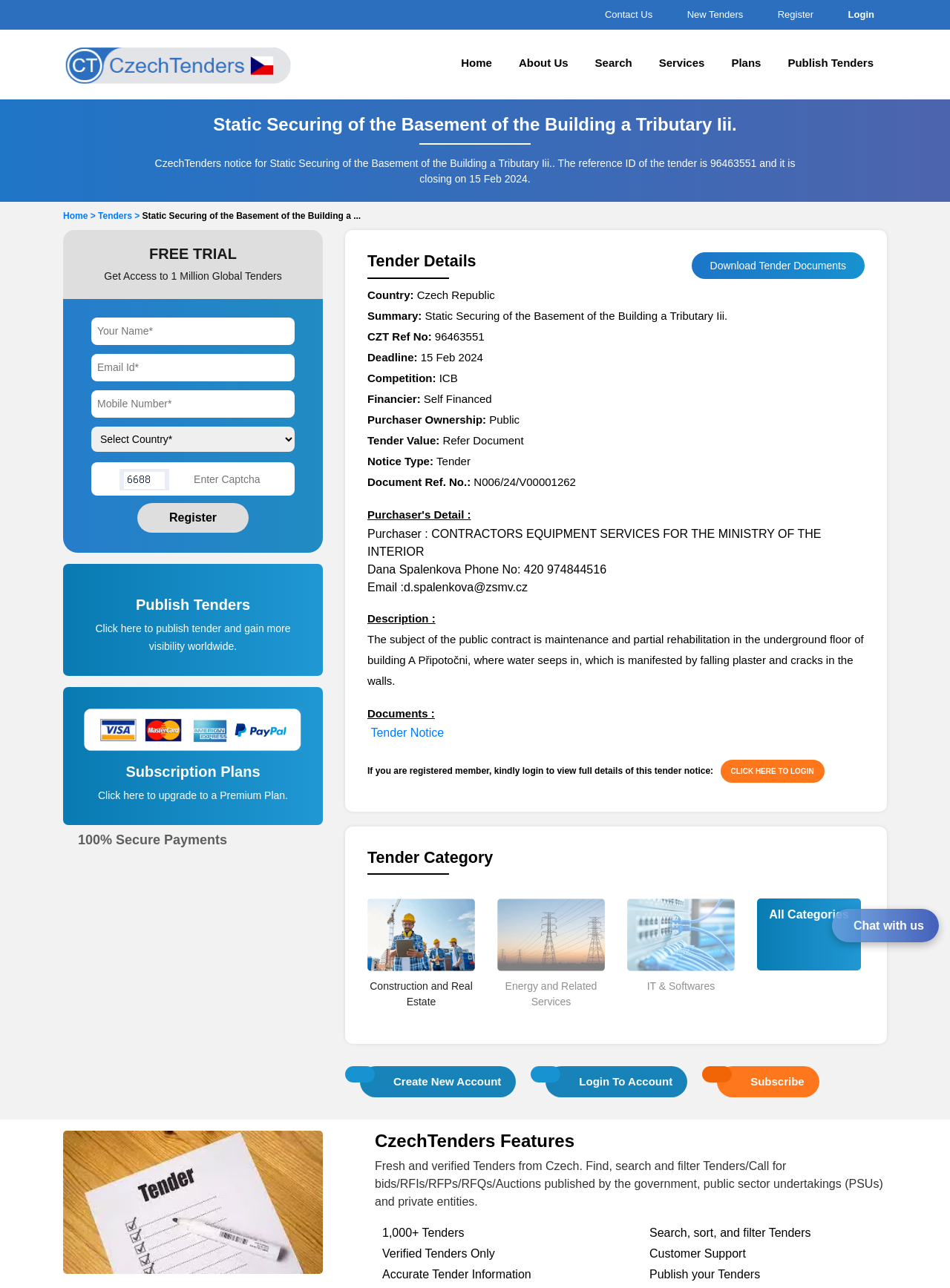Generate the text of the webpage's primary heading.

Static Securing of the Basement of the Building a Tributary Iii.